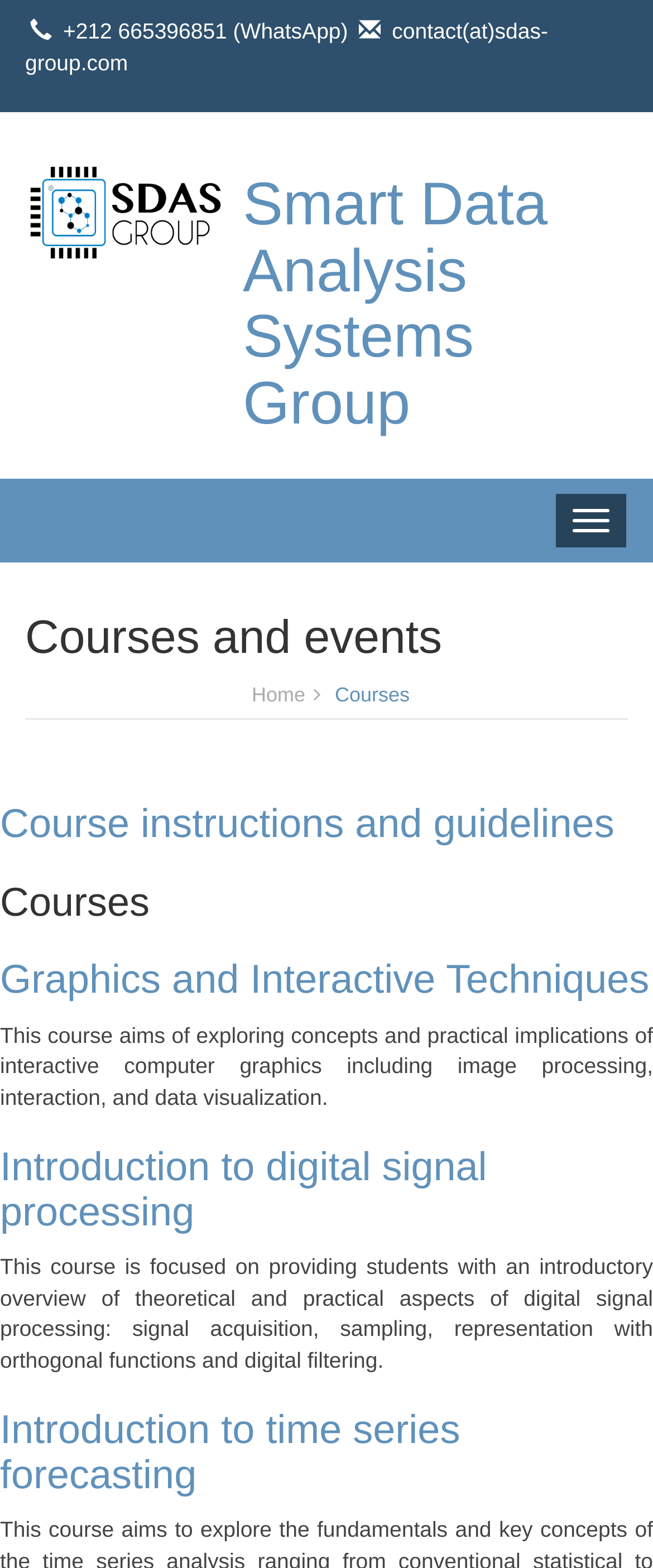Answer with a single word or phrase: 
How many courses are listed on this webpage?

4